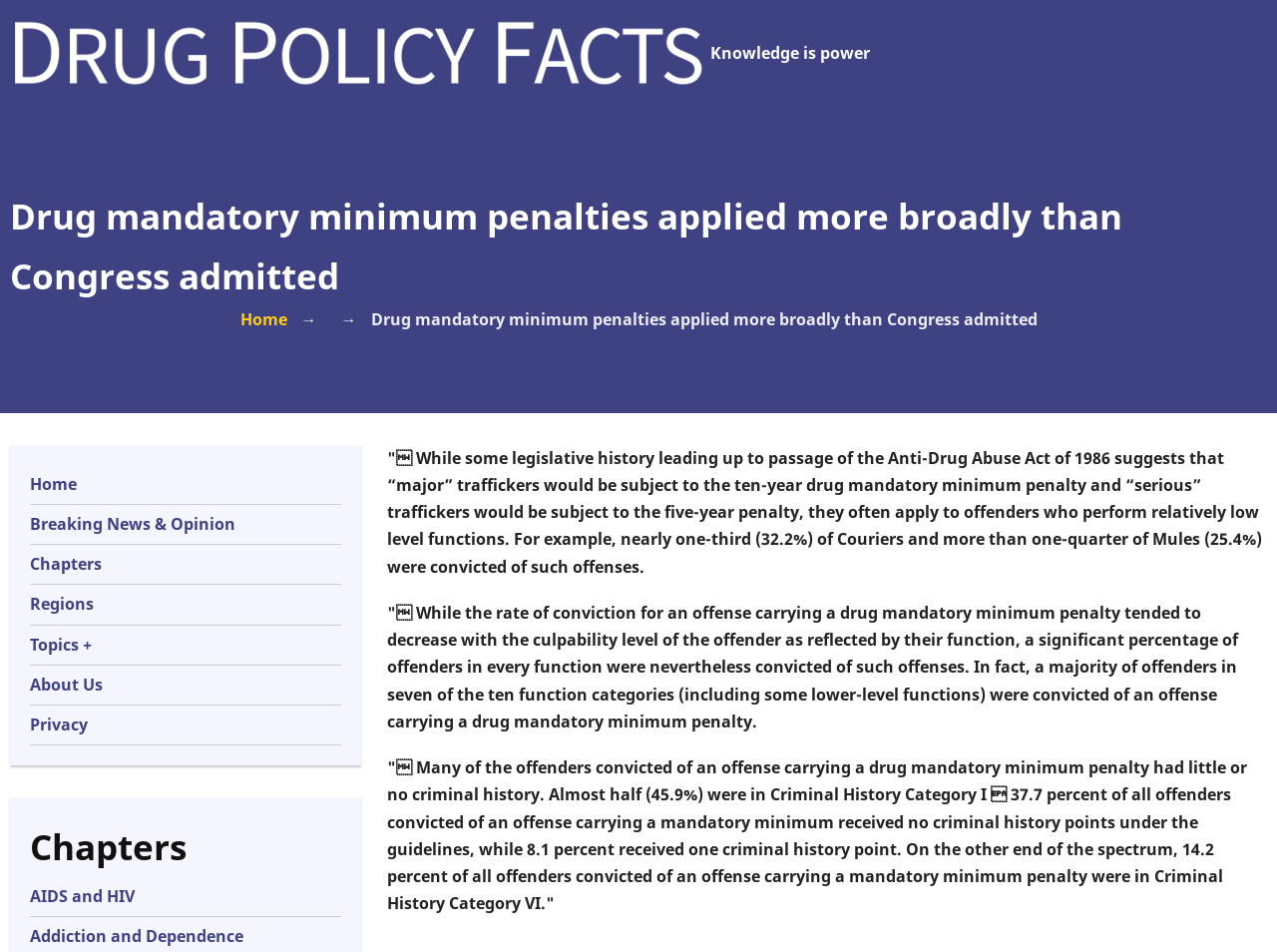Provide a one-word or one-phrase answer to the question:
What is the name of the organization or website that this webpage belongs to?

Drug Policy Facts